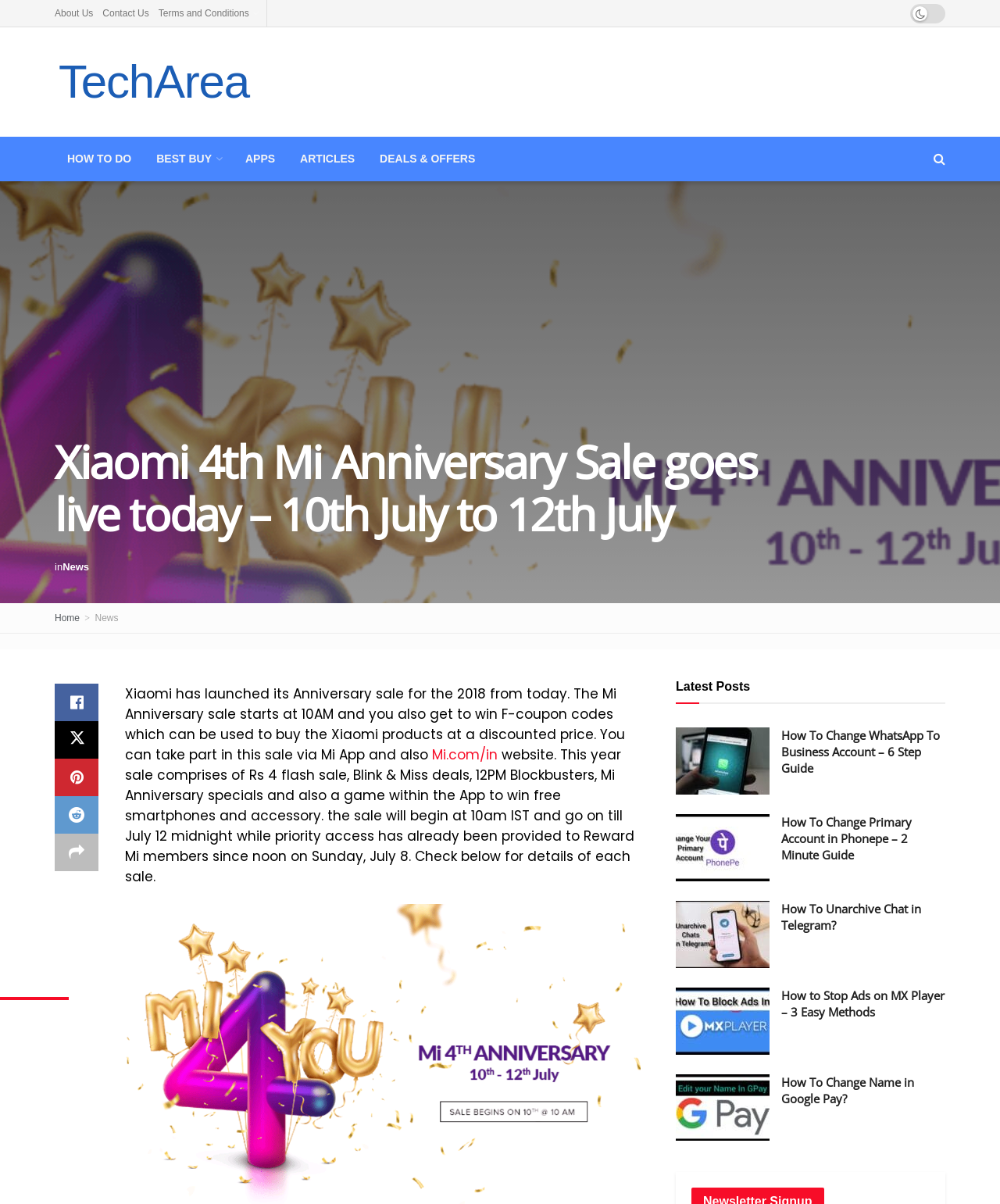Extract the primary headline from the webpage and present its text.

Xiaomi 4th Mi Anniversary Sale goes live today – 10th July to 12th July